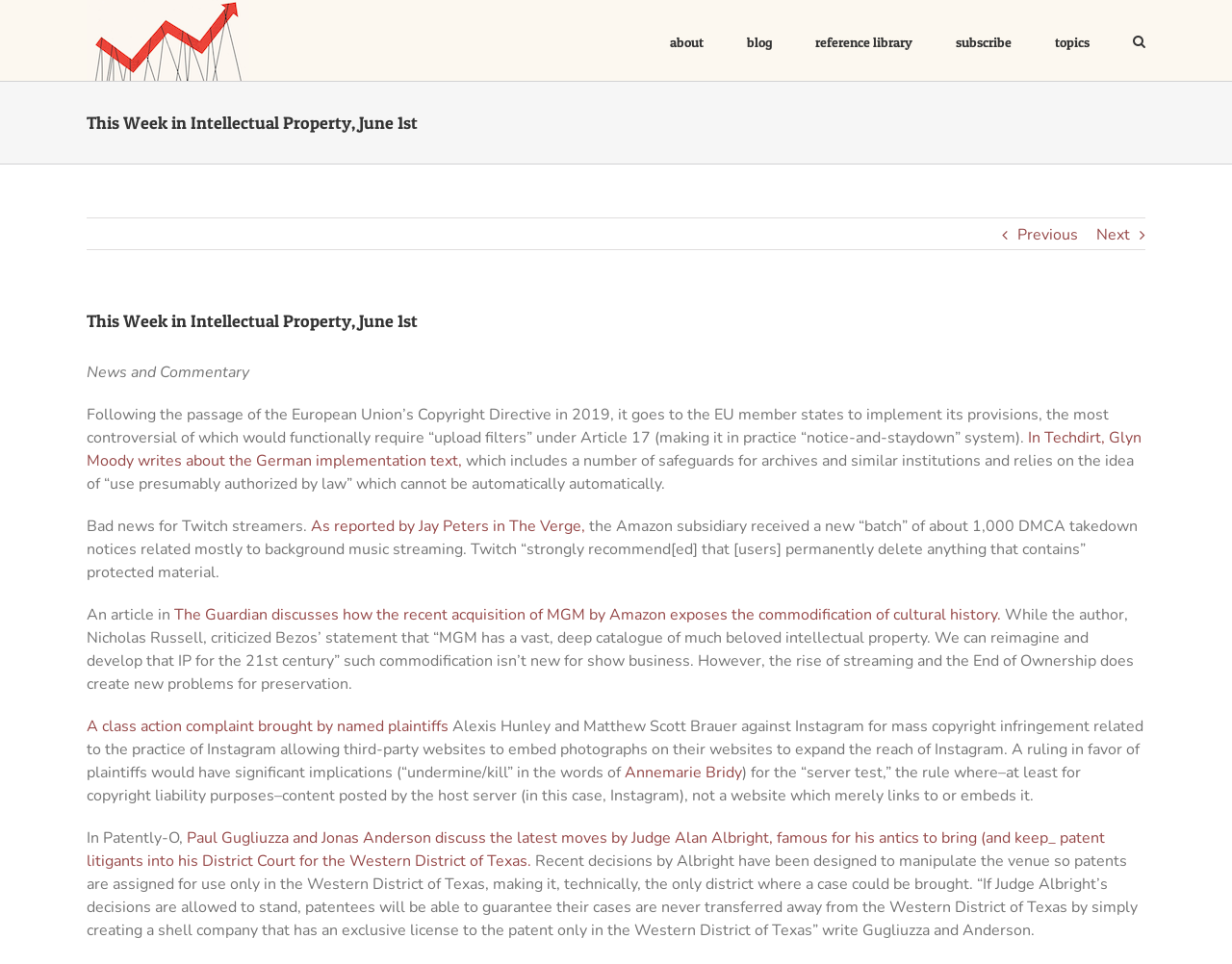Identify the bounding box coordinates for the region of the element that should be clicked to carry out the instruction: "Click the 'Search' link". The bounding box coordinates should be four float numbers between 0 and 1, i.e., [left, top, right, bottom].

[0.92, 0.0, 0.93, 0.084]